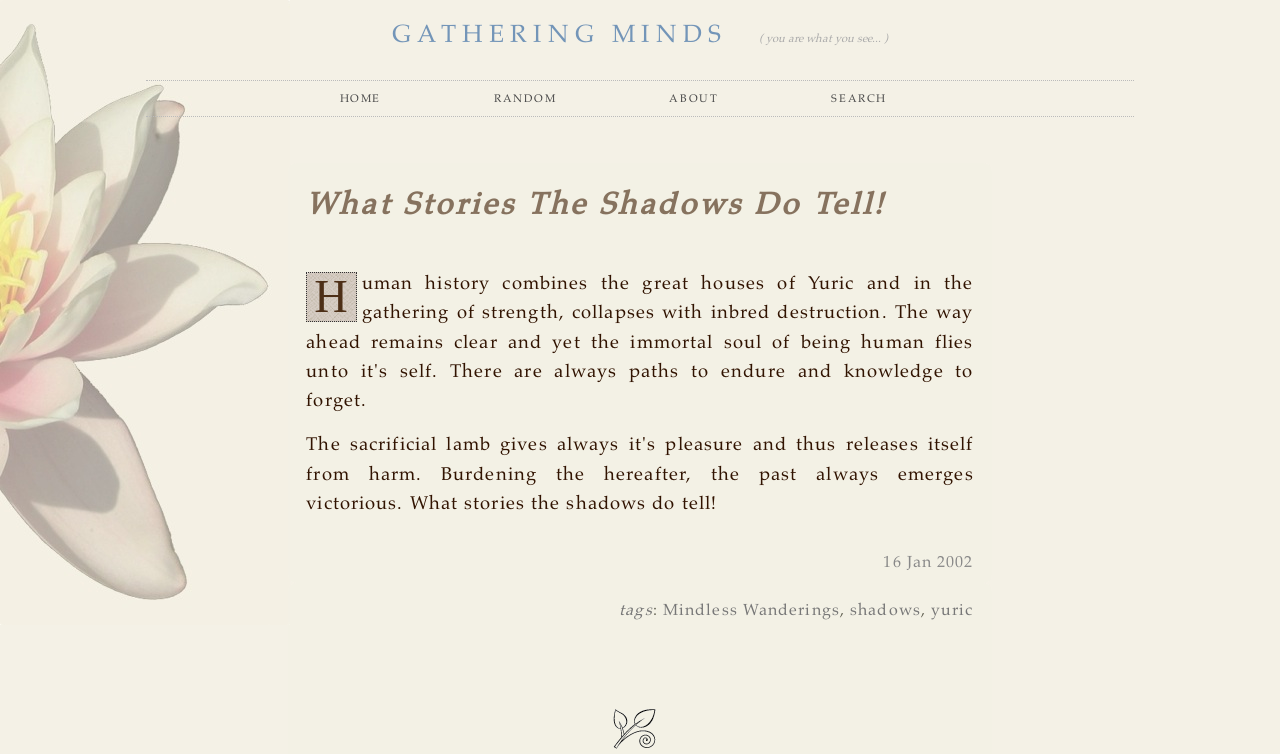Locate the primary headline on the webpage and provide its text.

What Stories The Shadows Do Tell!